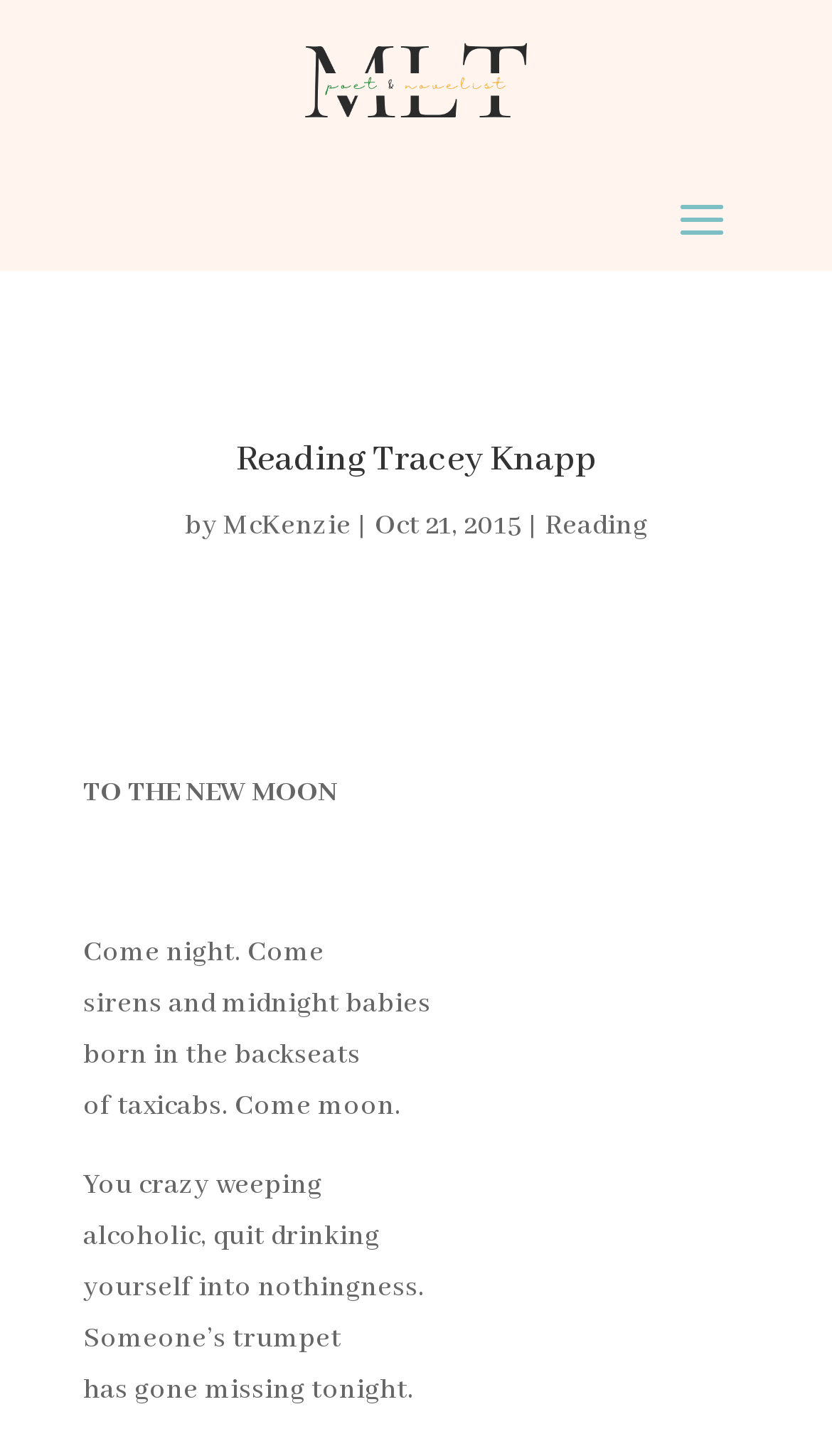Please respond to the question using a single word or phrase:
What has gone missing tonight?

Someone's trumpet